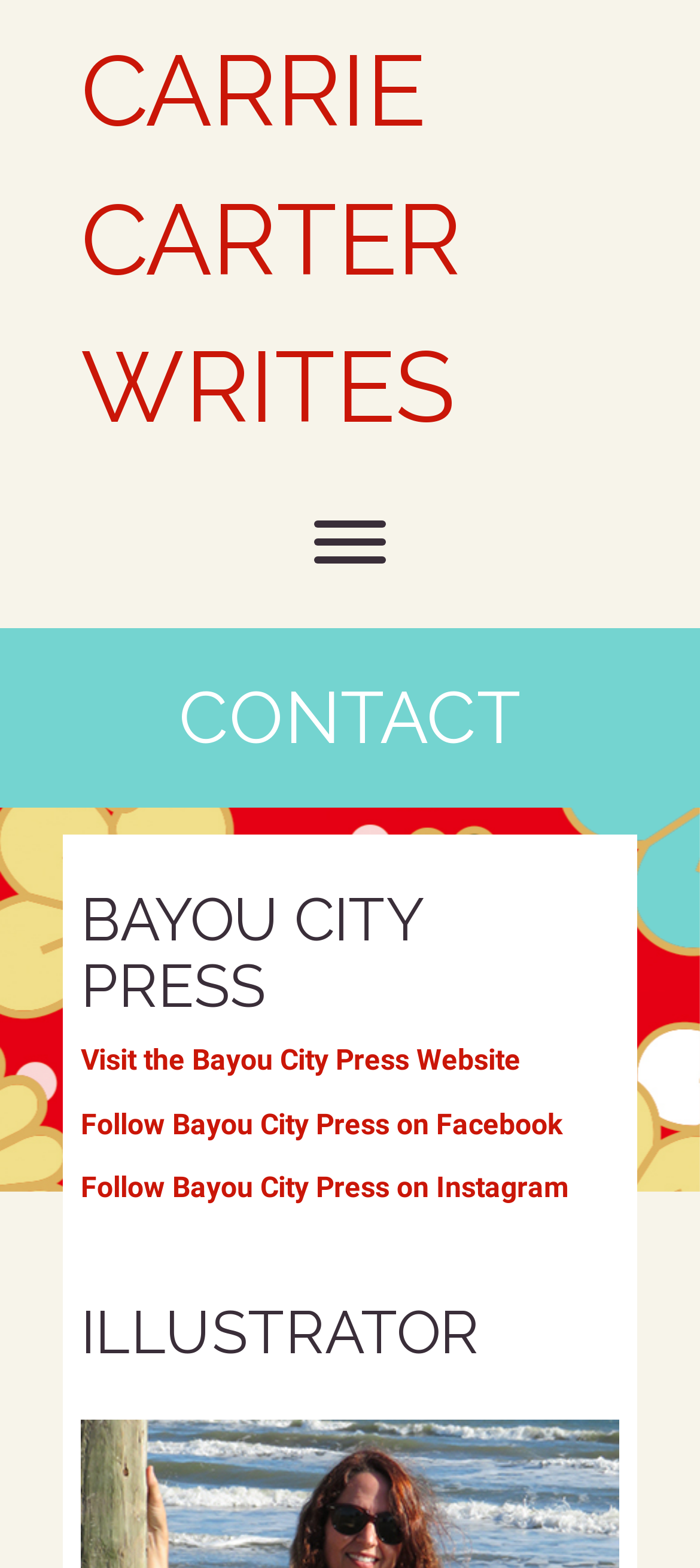Use a single word or phrase to respond to the question:
How many social media platforms can Bayou City Press be followed on?

2